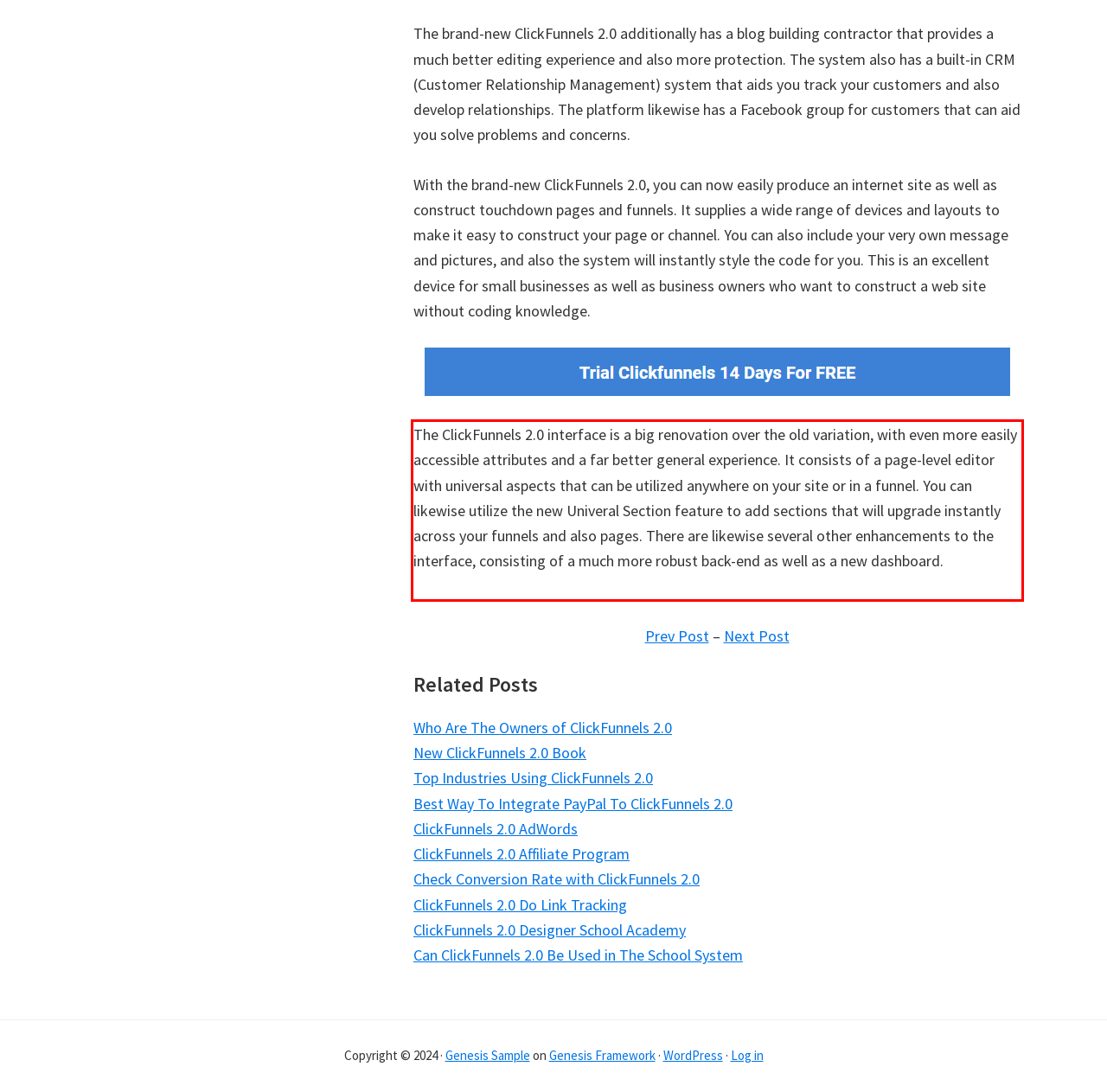You are given a screenshot of a webpage with a UI element highlighted by a red bounding box. Please perform OCR on the text content within this red bounding box.

The ClickFunnels 2.0 interface is a big renovation over the old variation, with even more easily accessible attributes and a far better general experience. It consists of a page-level editor with universal aspects that can be utilized anywhere on your site or in a funnel. You can likewise utilize the new Univeral Section feature to add sections that will upgrade instantly across your funnels and also pages. There are likewise several other enhancements to the interface, consisting of a much more robust back-end as well as a new dashboard. ClickFunnels 2.0 Contact Info Overriden